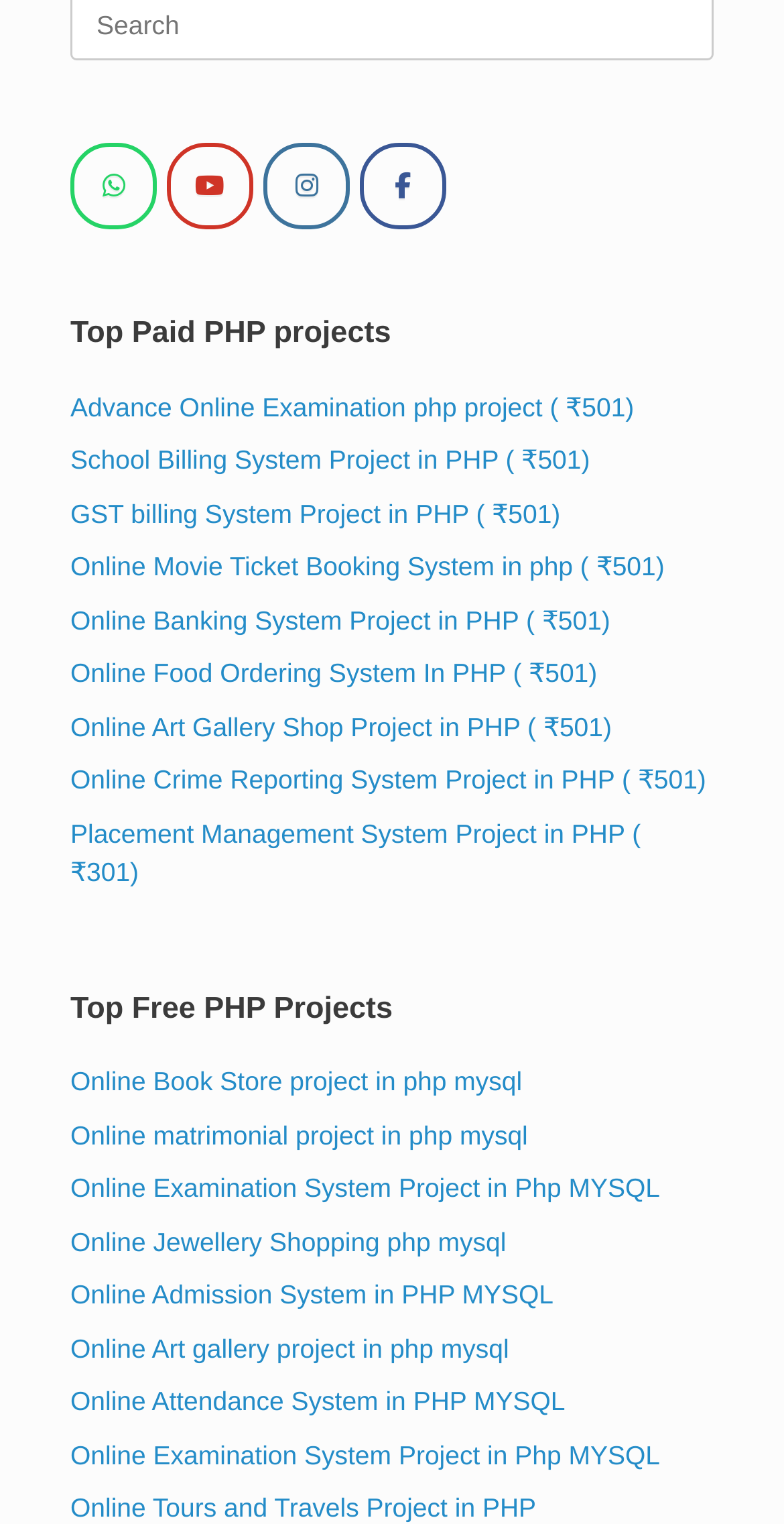What is the price of the Online Movie Ticket Booking System project?
Provide a comprehensive and detailed answer to the question.

I found the link 'Online Movie Ticket Booking System in php ( ₹501)' which indicates that the price of this project is ₹501.